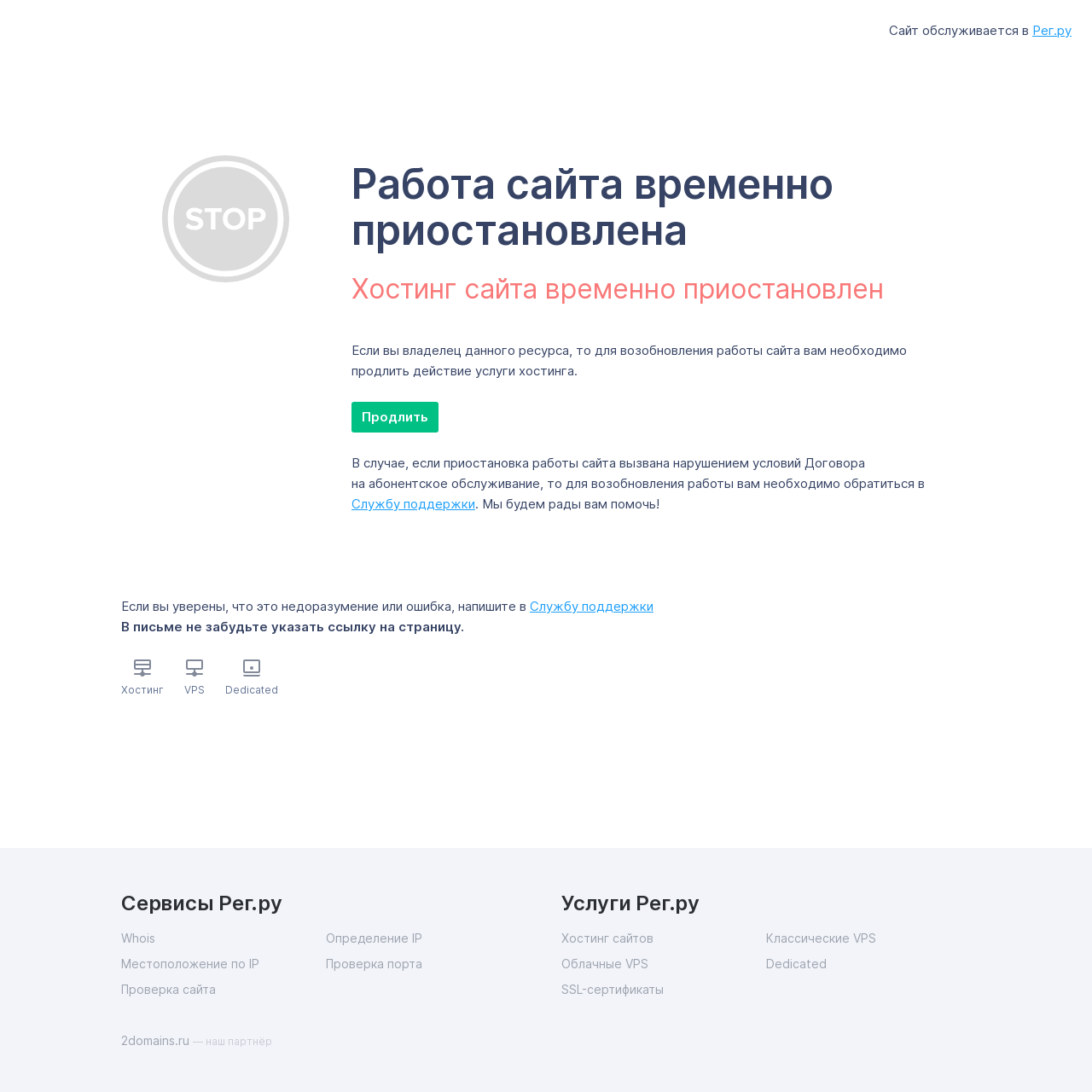Please locate the bounding box coordinates of the element's region that needs to be clicked to follow the instruction: "Check 'Хостинг'". The bounding box coordinates should be provided as four float numbers between 0 and 1, i.e., [left, top, right, bottom].

[0.111, 0.626, 0.15, 0.638]